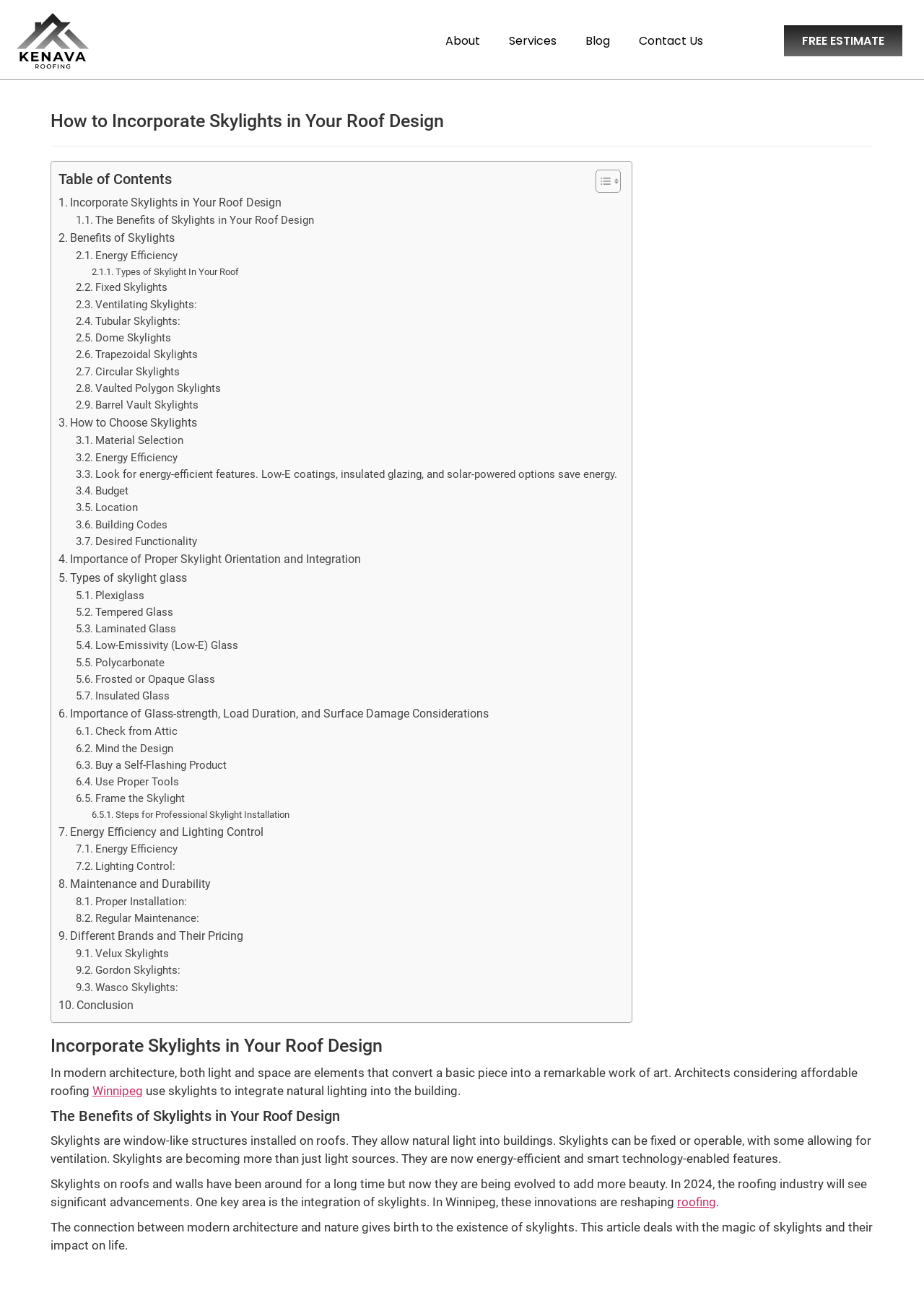Pinpoint the bounding box coordinates of the clickable area needed to execute the instruction: "Get a FREE ESTIMATE". The coordinates should be specified as four float numbers between 0 and 1, i.e., [left, top, right, bottom].

[0.848, 0.019, 0.976, 0.043]